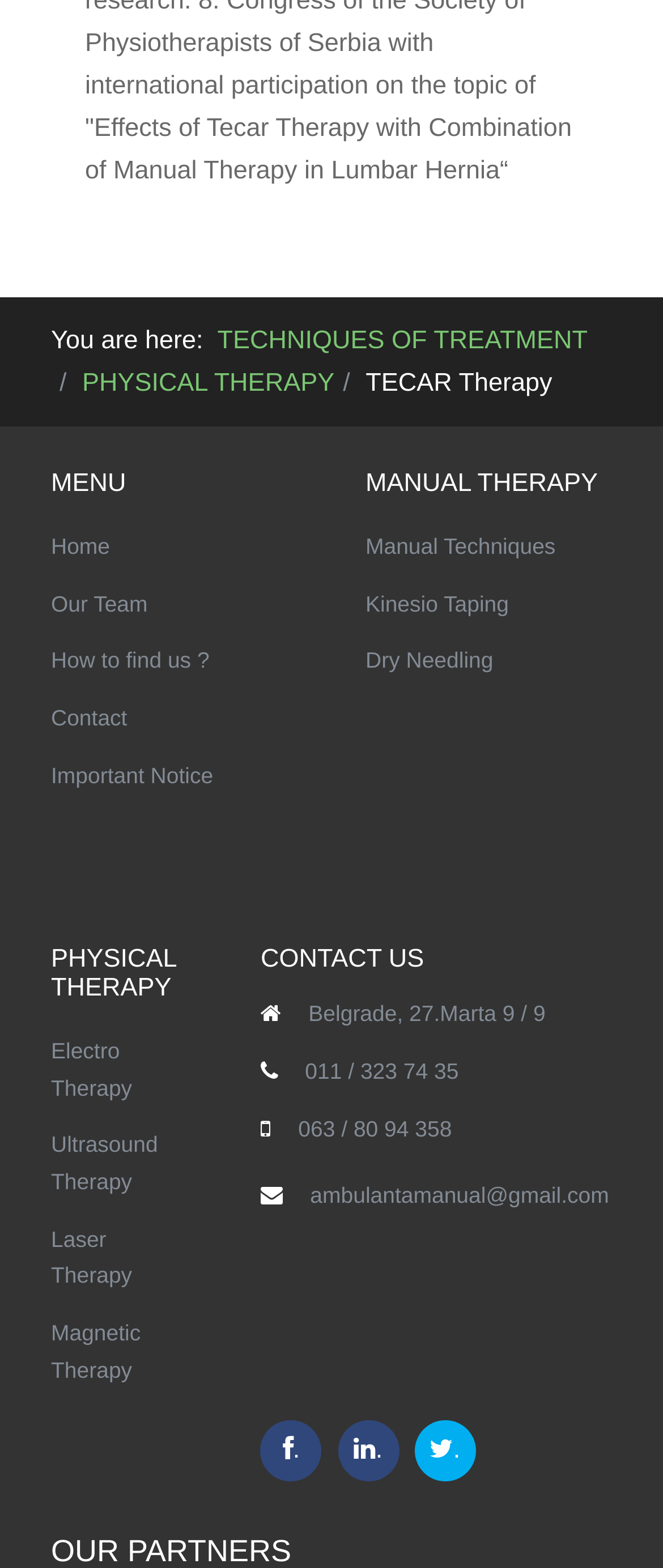What are the social media links available? Look at the image and give a one-word or short phrase answer.

Three